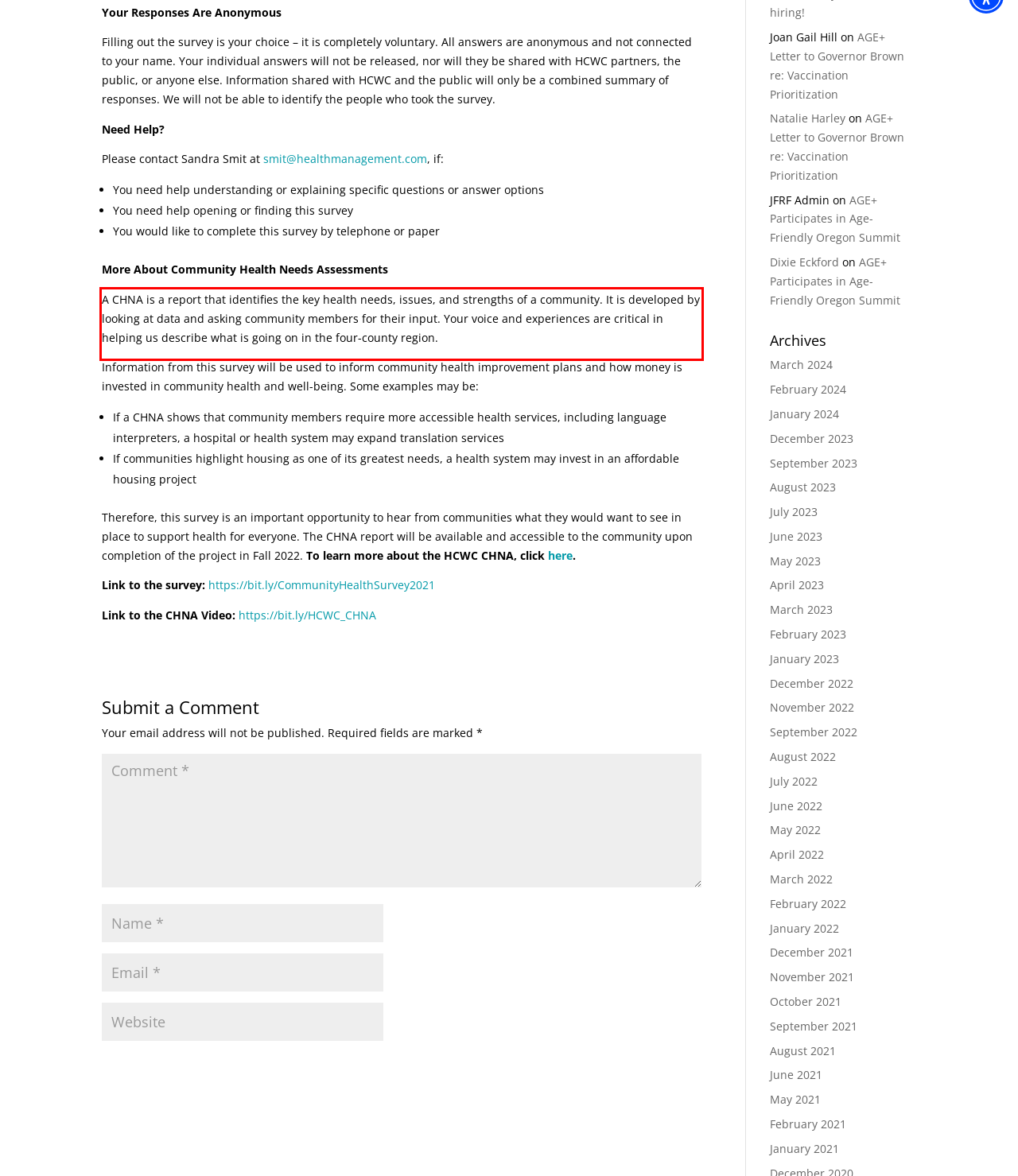Please perform OCR on the UI element surrounded by the red bounding box in the given webpage screenshot and extract its text content.

A CHNA is a report that identifies the key health needs, issues, and strengths of a community. It is developed by looking at data and asking community members for their input. Your voice and experiences are critical in helping us describe what is going on in the four-county region.